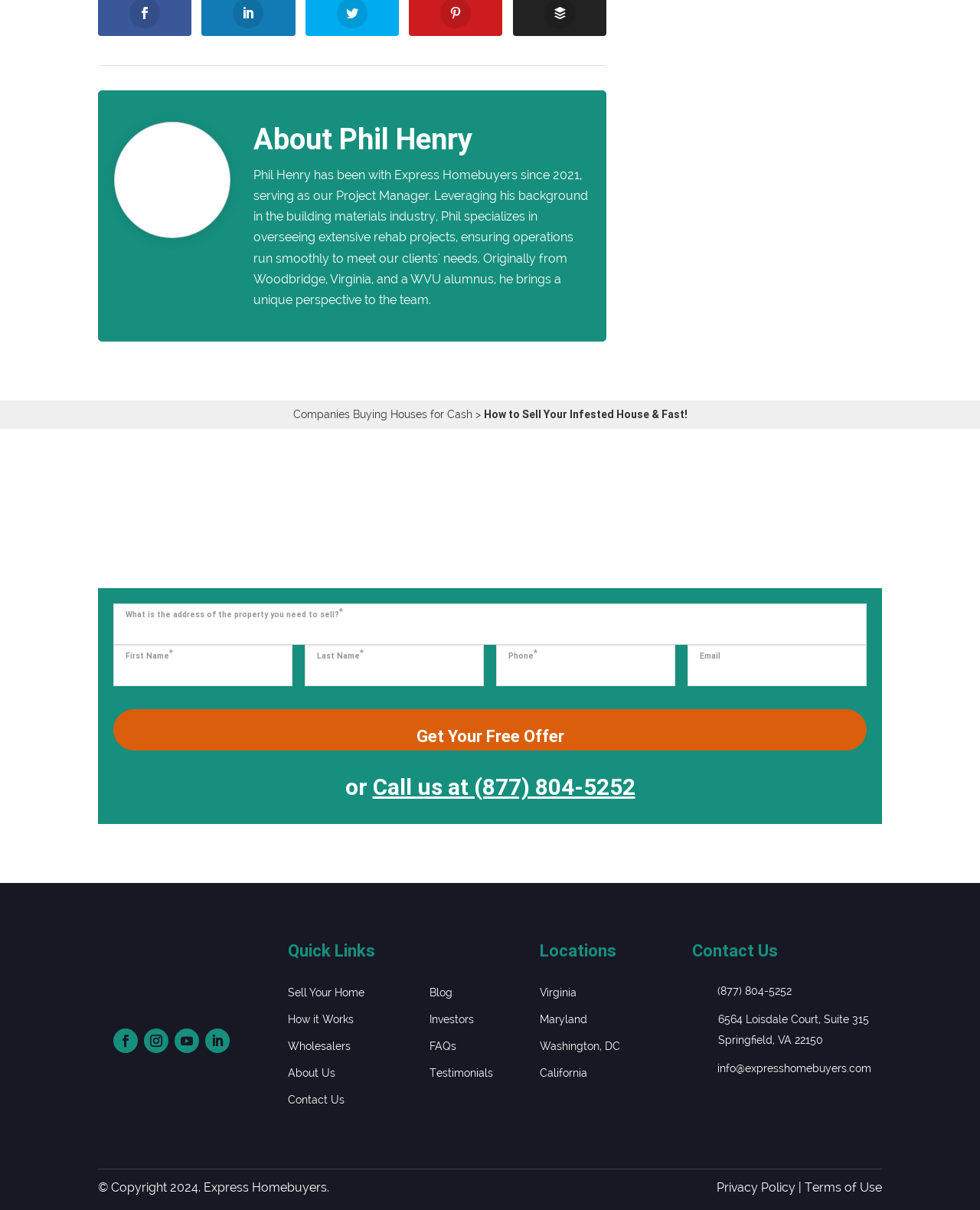Please specify the bounding box coordinates in the format (top-left x, top-left y, bottom-right x, bottom-right y), with values ranging from 0 to 1. Identify the bounding box for the UI component described as follows: How it Works

[0.293, 0.838, 0.361, 0.852]